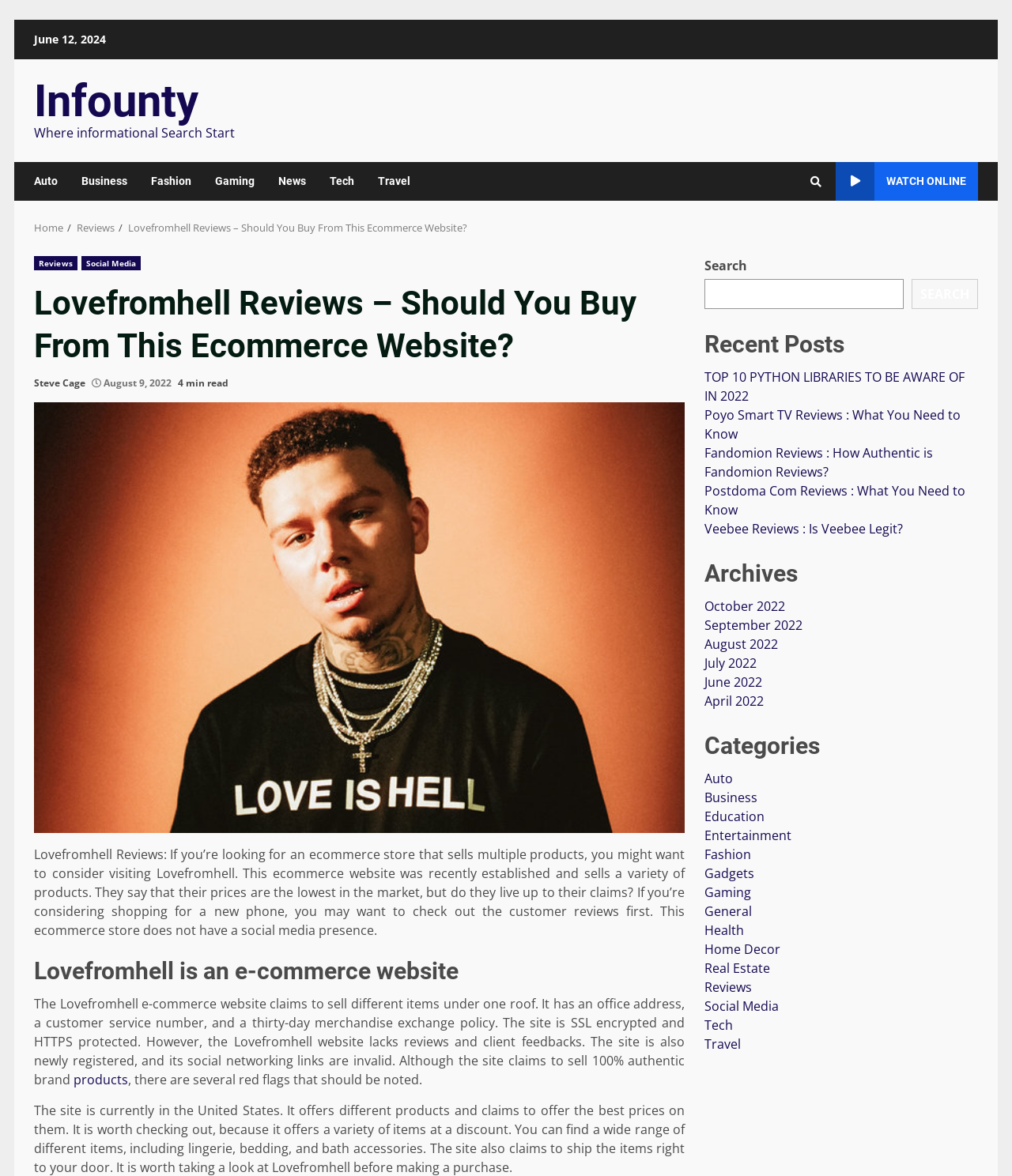What is the name of the author of the Lovefromhell review?
Deliver a detailed and extensive answer to the question.

I found the name of the author of the Lovefromhell review by looking at the link element that says 'Steve Cage' which is located below the header 'Lovefromhell Reviews – Should You Buy From This Ecommerce Website?'.